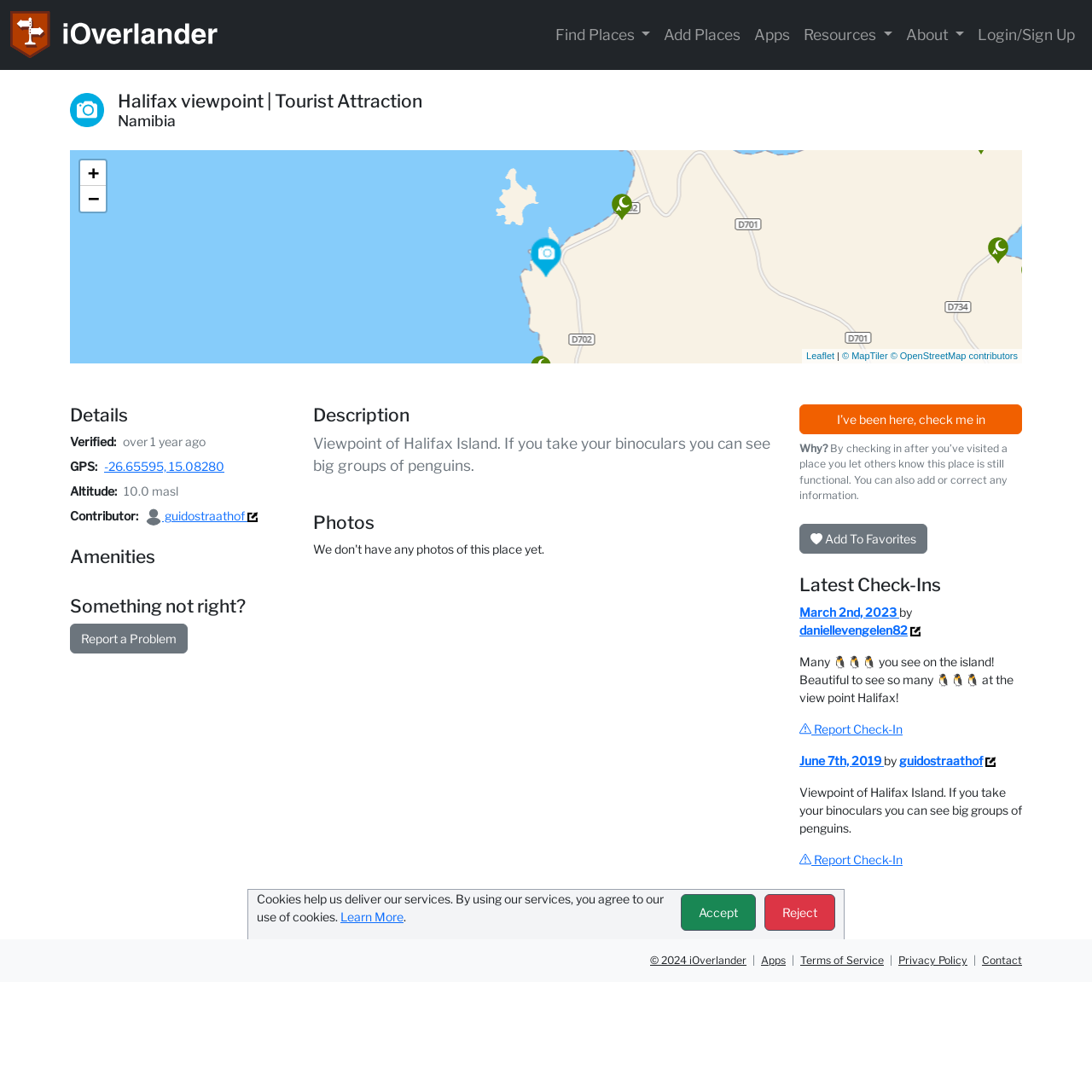Who checked in on March 2nd, 2023?
Give a one-word or short-phrase answer derived from the screenshot.

daniellevengelen82